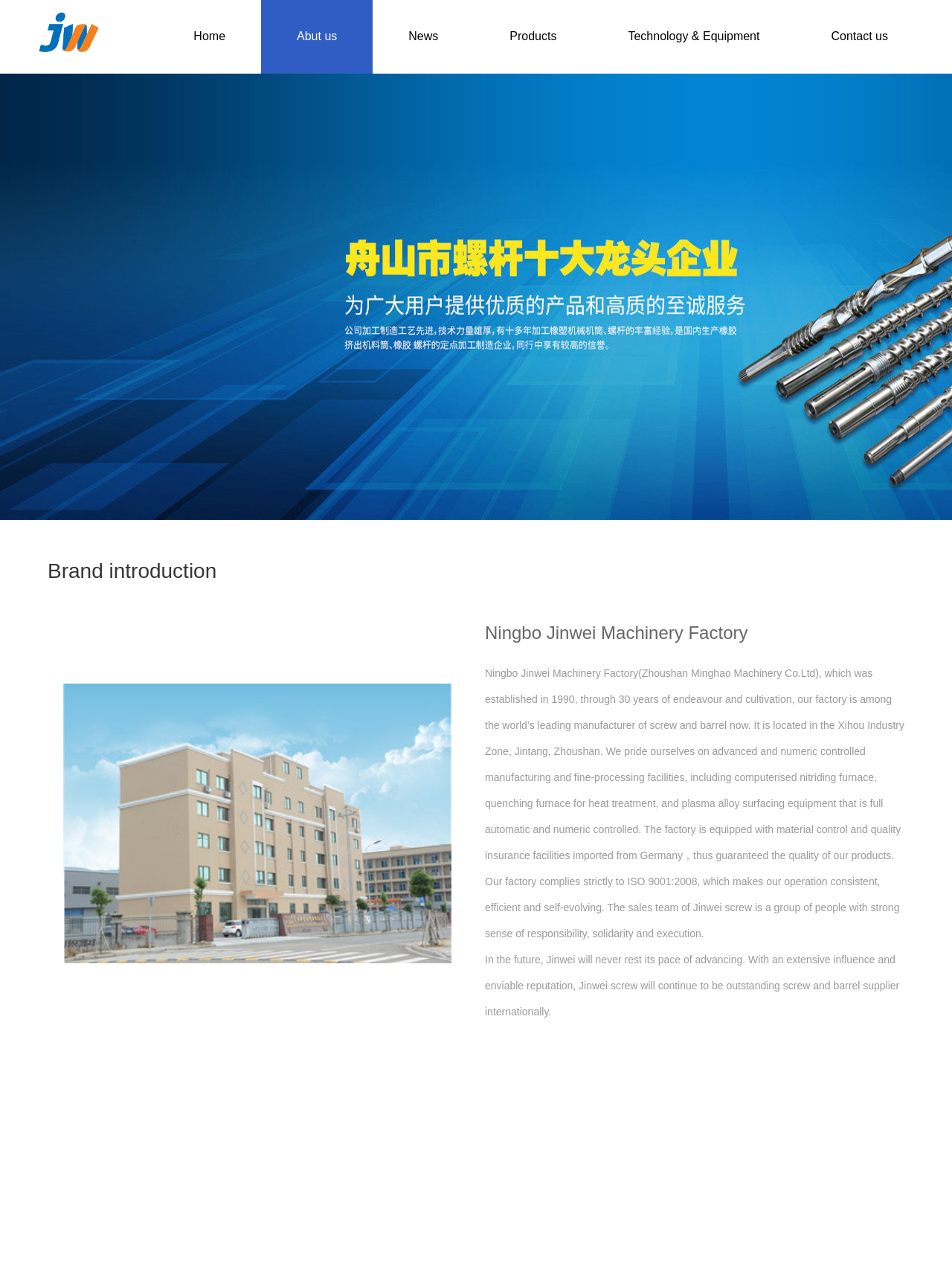Based on what you see in the screenshot, provide a thorough answer to this question: How many years has the factory been in operation?

The number of years the factory has been in operation can be found in the paragraph of text that describes the factory's history, which mentions that it was established in 1990 and has been in operation for 30 years.